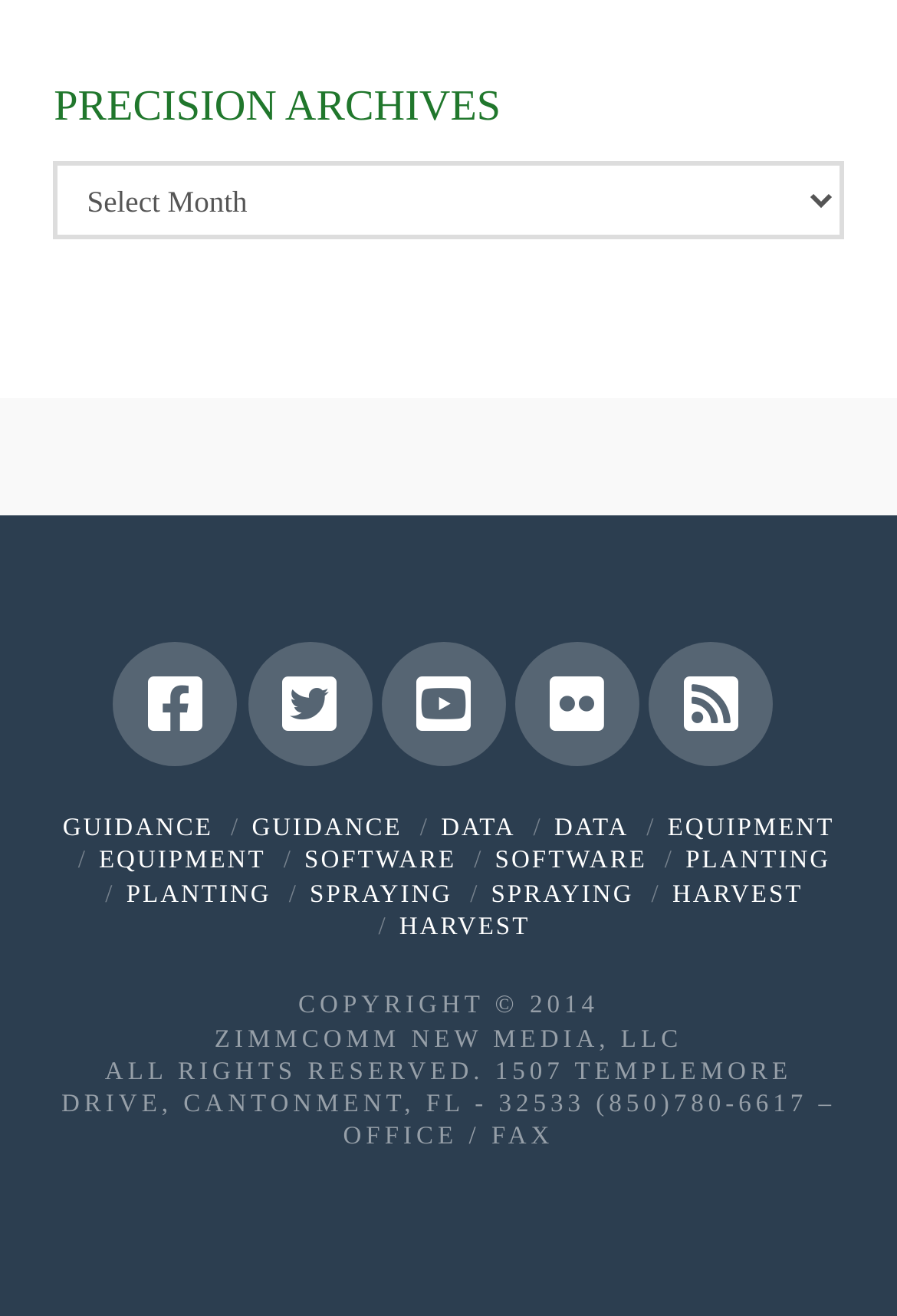Identify the bounding box for the element characterized by the following description: "Zimmcomm New Media, LLC".

[0.239, 0.779, 0.761, 0.8]